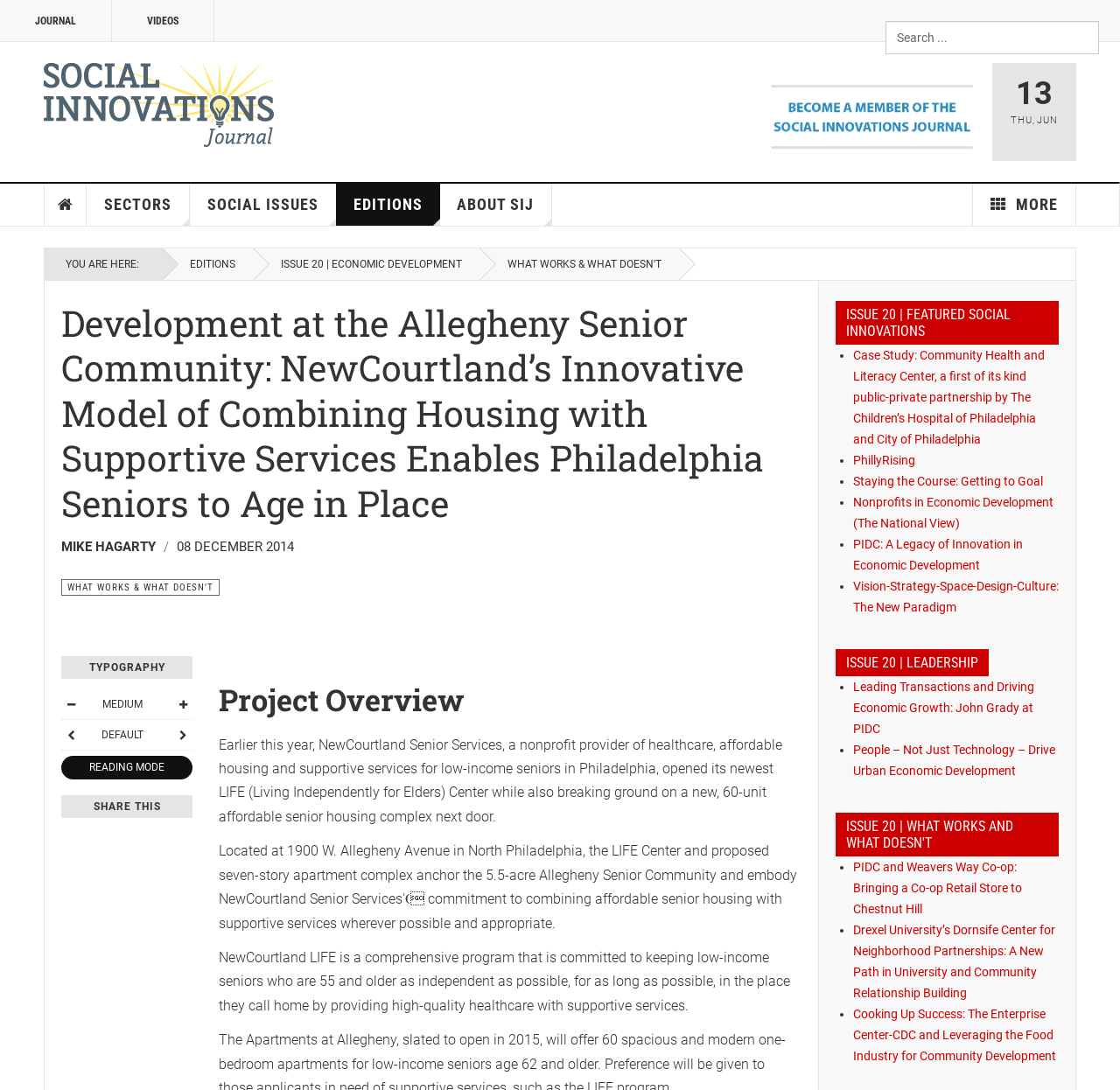What is the name of the journal?
Please provide a comprehensive answer to the question based on the webpage screenshot.

I found the answer by looking at the link element with the text 'Social Innovation Journal' at coordinates [0.039, 0.058, 0.245, 0.135]. This link is likely to be the title of the journal.